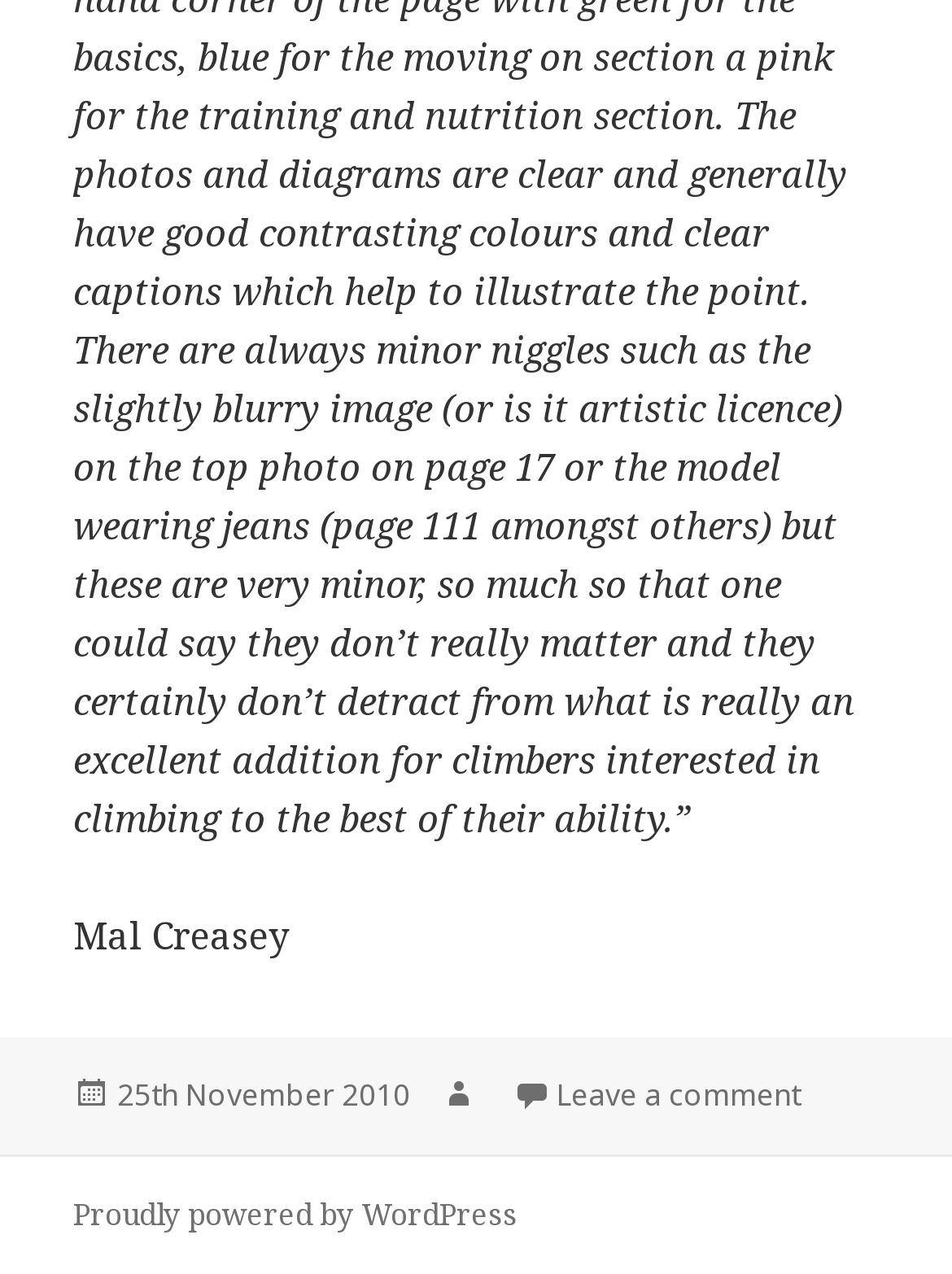For the following element description, predict the bounding box coordinates in the format (top-left x, top-left y, bottom-right x, bottom-right y). All values should be floating point numbers between 0 and 1. Description: Proudly powered by WordPress

[0.077, 0.937, 0.544, 0.971]